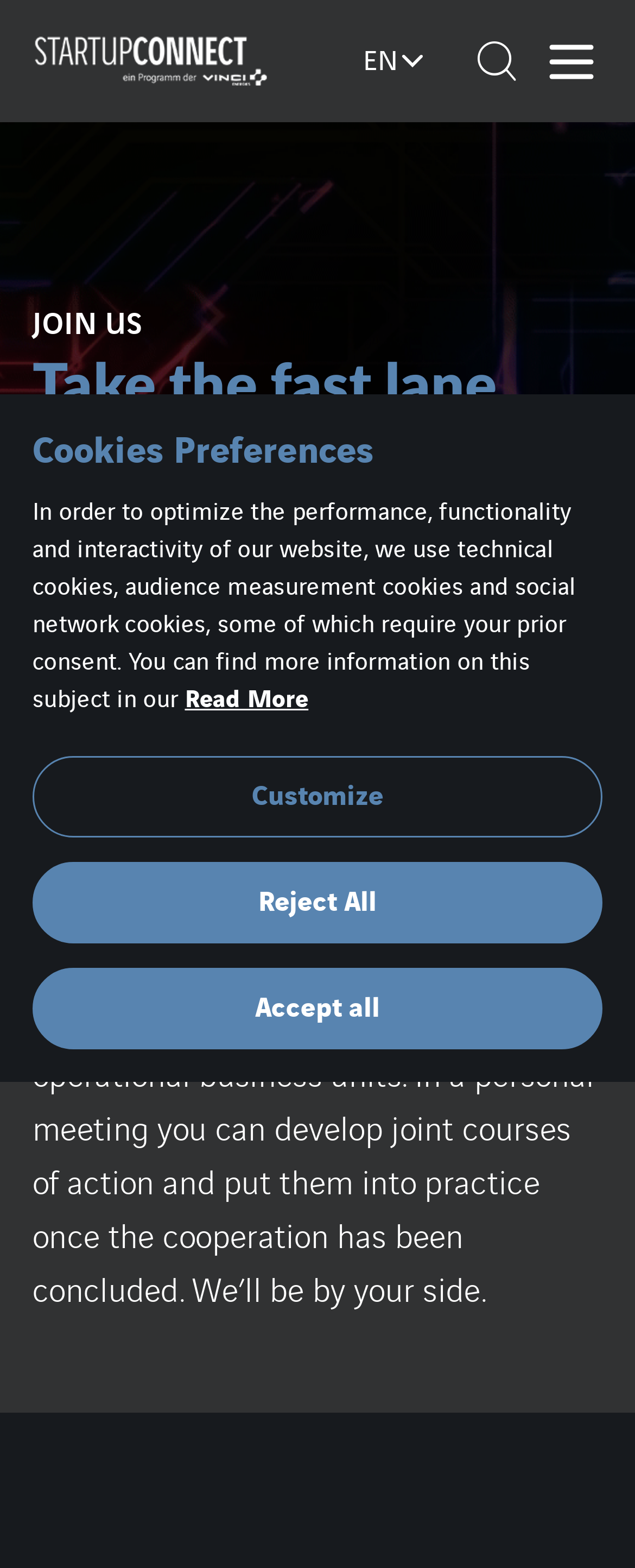Please give a short response to the question using one word or a phrase:
What is the language selection button?

EN 